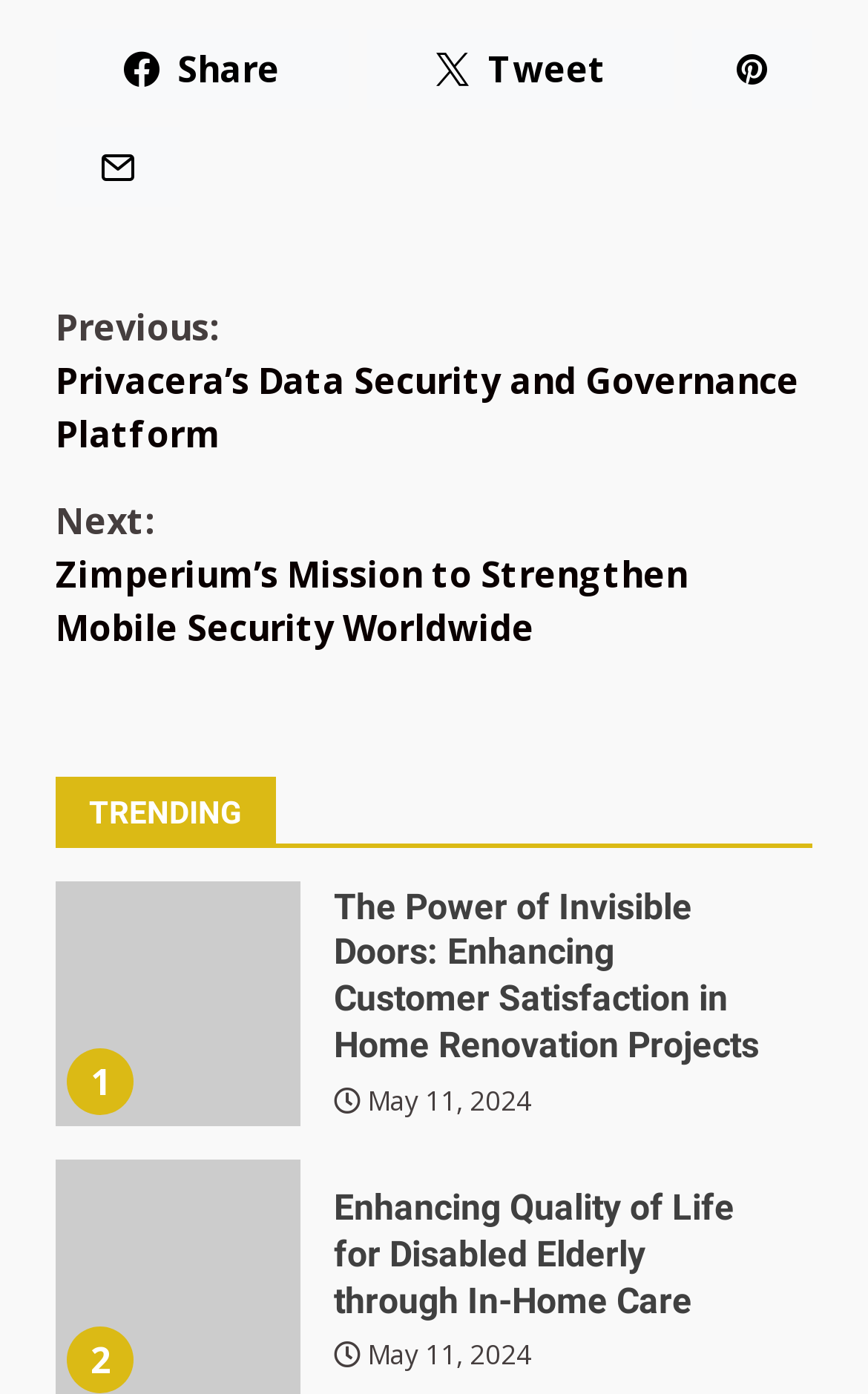Please identify the bounding box coordinates of the element I need to click to follow this instruction: "Read the previous article".

[0.064, 0.215, 0.936, 0.33]